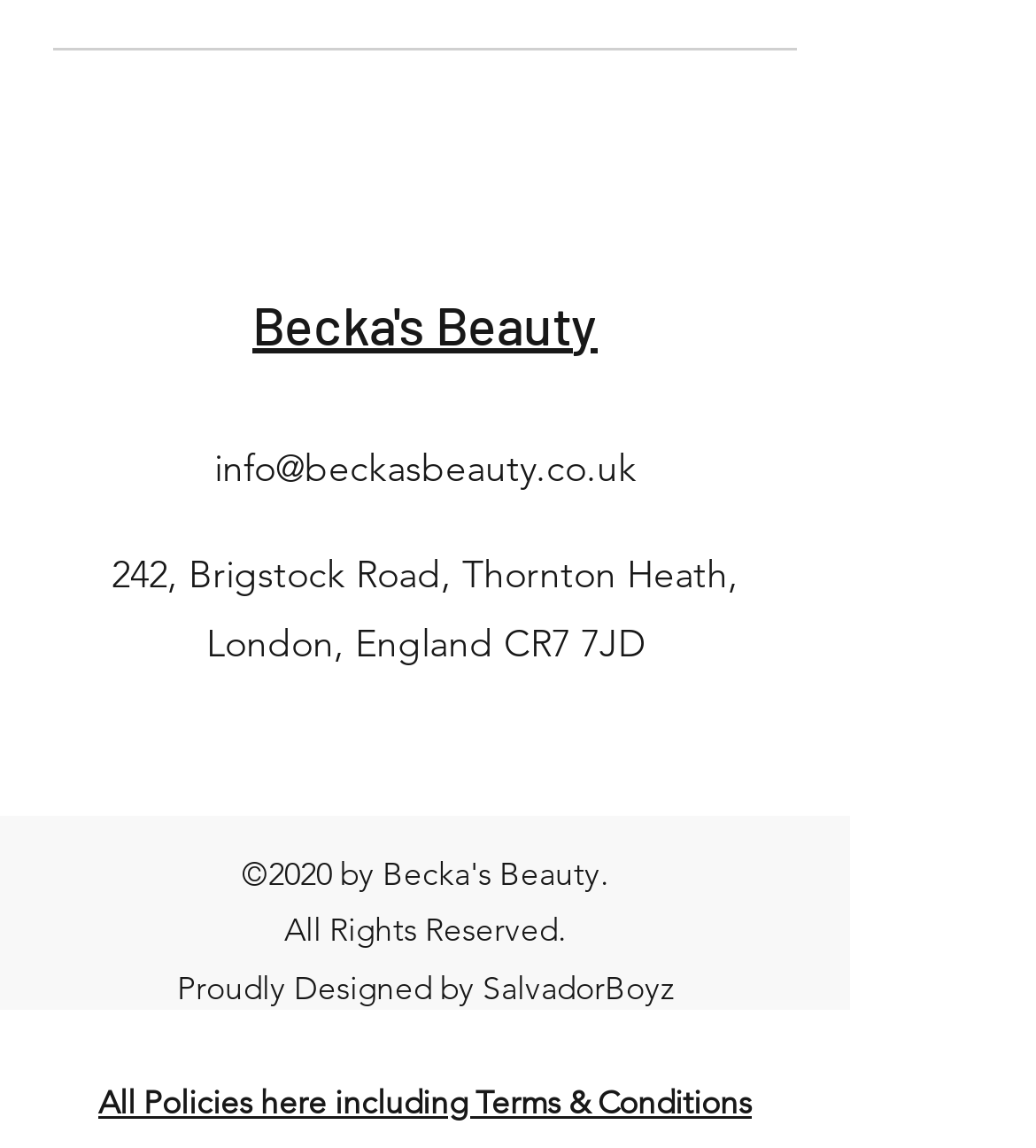Determine the bounding box for the UI element as described: "info@beckasbeauty.co.uk". The coordinates should be represented as four float numbers between 0 and 1, formatted as [left, top, right, bottom].

[0.206, 0.386, 0.614, 0.427]